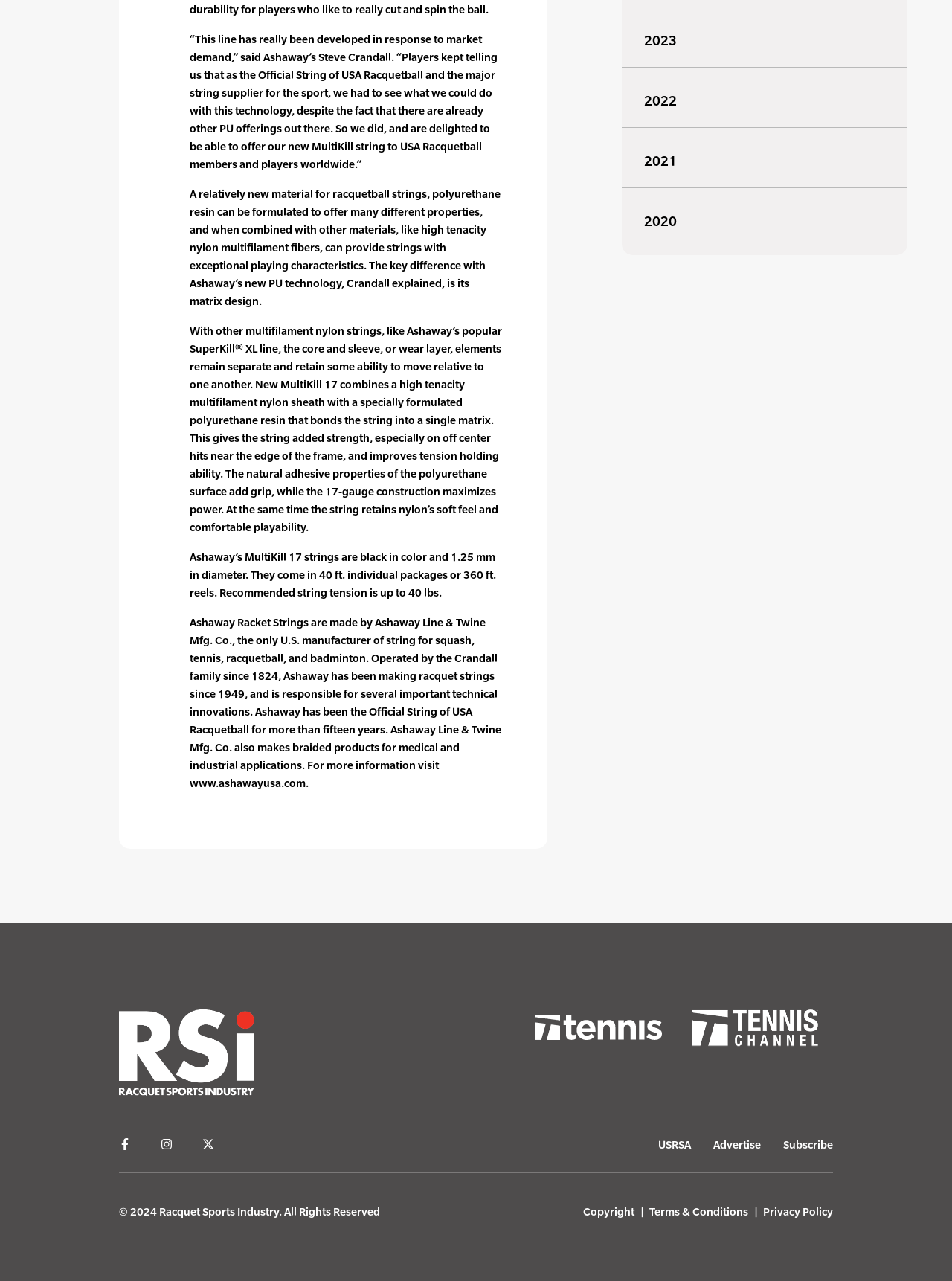Find the bounding box coordinates of the clickable area required to complete the following action: "View the 'Terms & Conditions' page".

[0.682, 0.939, 0.786, 0.953]